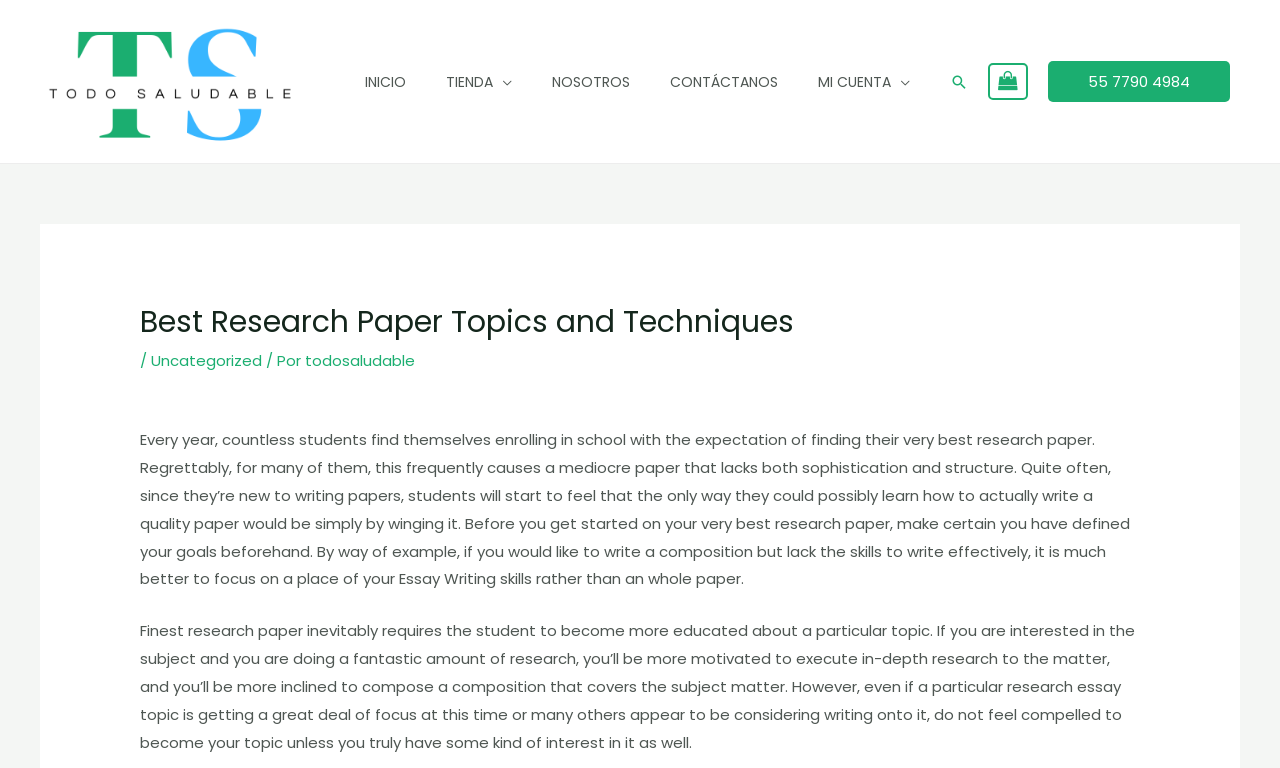Is the shopping cart empty?
Please provide a single word or phrase answer based on the image.

Yes